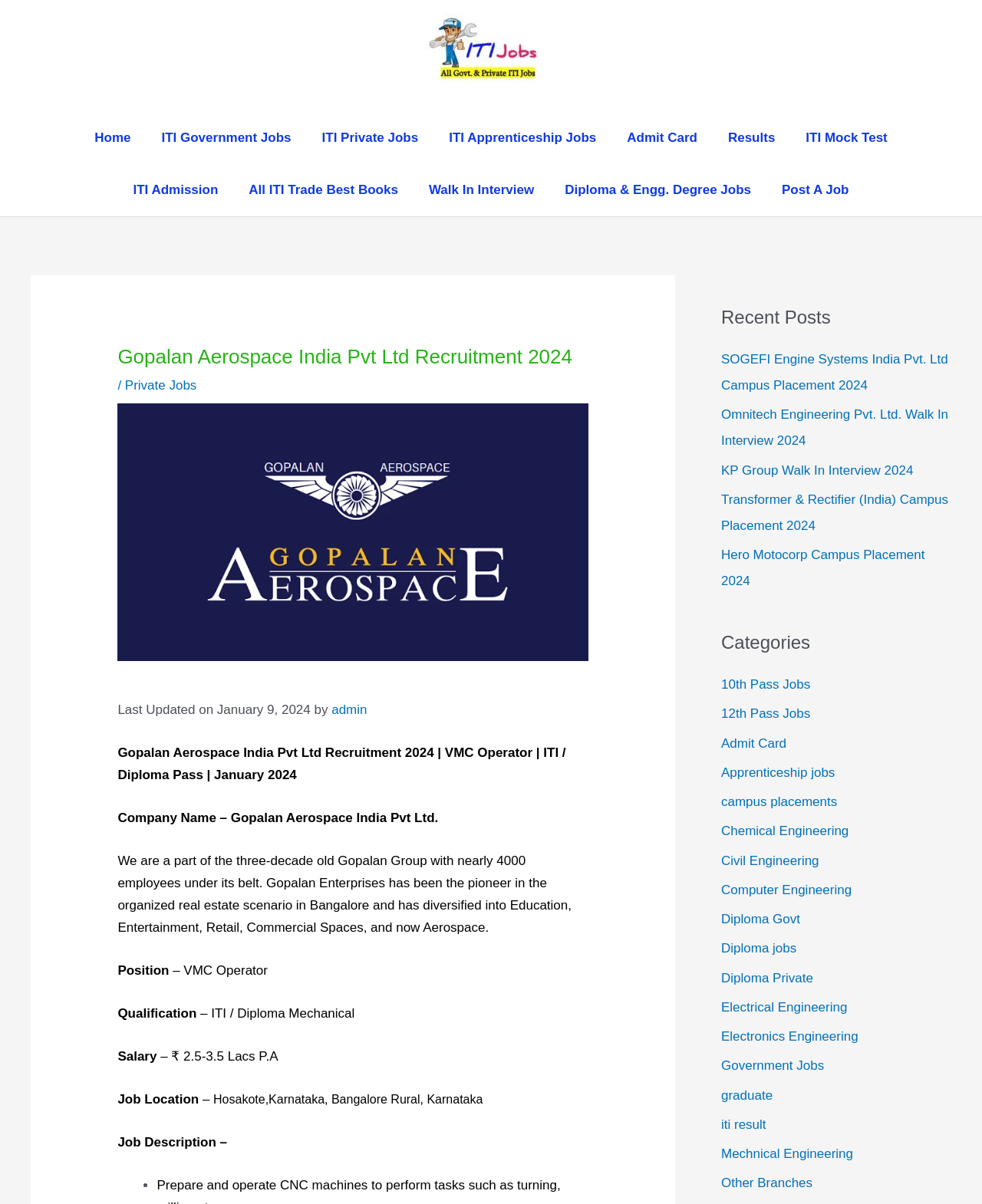Give a one-word or short-phrase answer to the following question: 
What is the salary range of the VMC Operator?

₹ 2.5-3.5 Lacs P.A